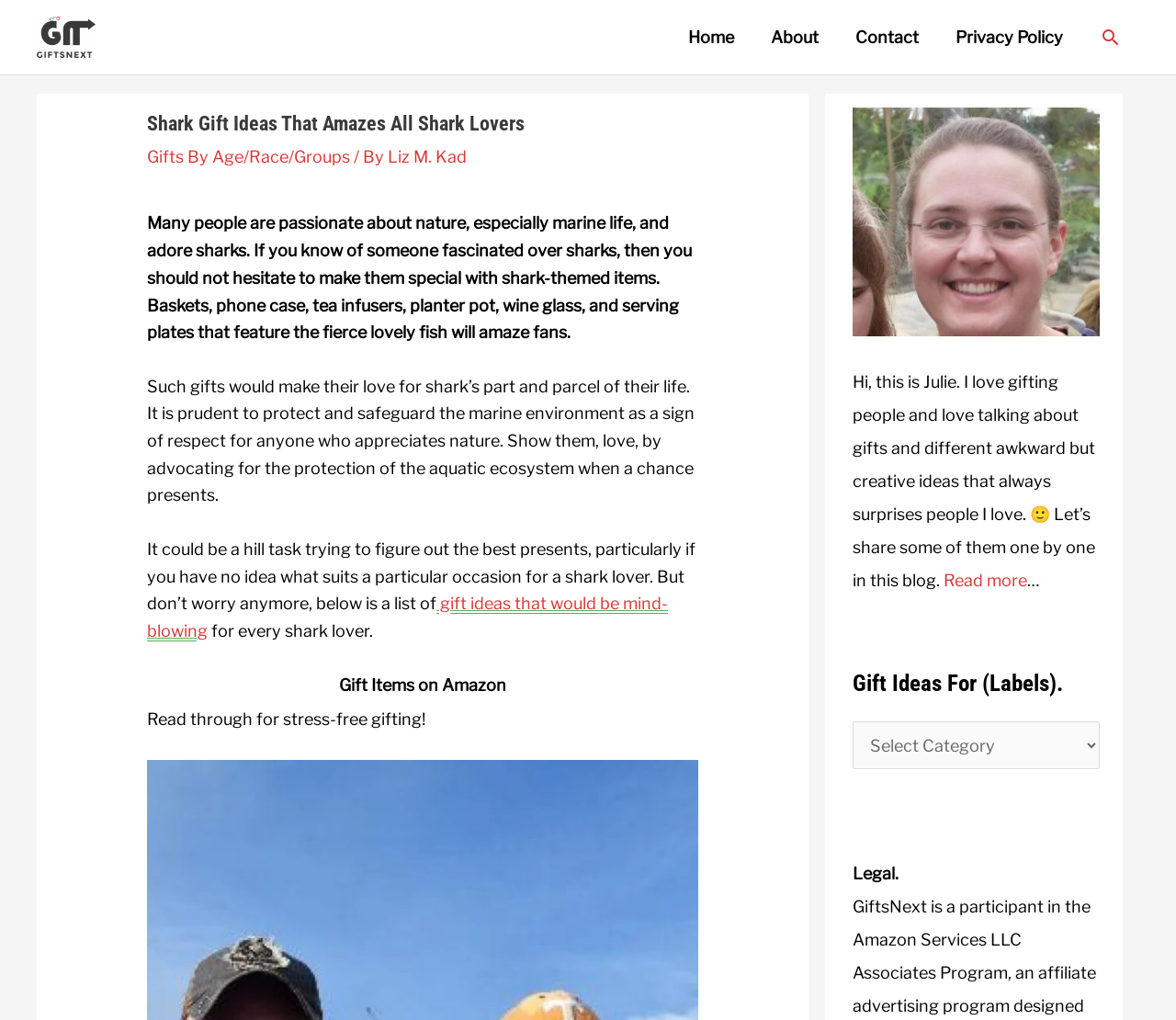Who is the author of the blog?
Respond to the question with a single word or phrase according to the image.

Julie G Steel